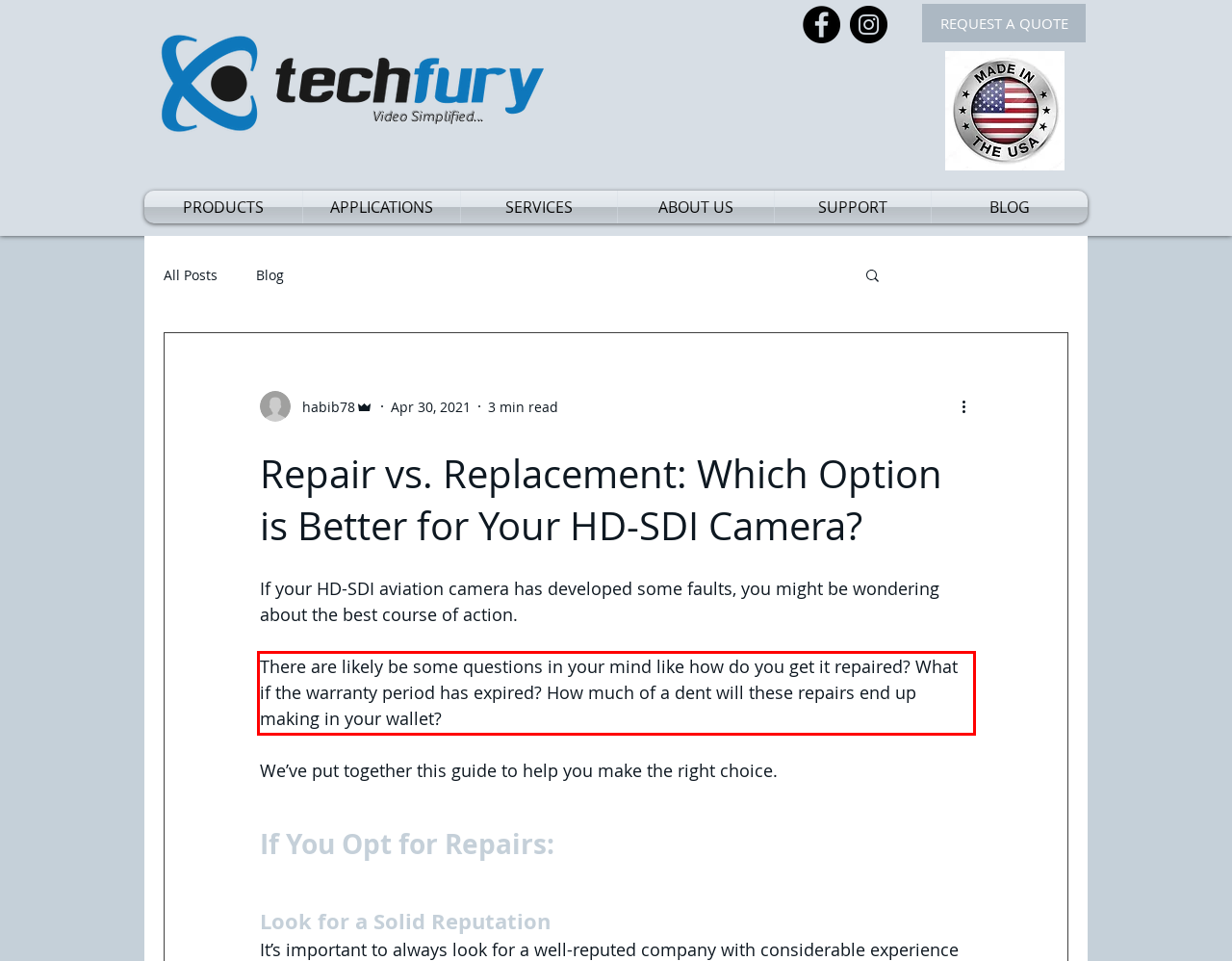Please analyze the provided webpage screenshot and perform OCR to extract the text content from the red rectangle bounding box.

There are likely be some questions in your mind like how do you get it repaired? What if the warranty period has expired? How much of a dent will these repairs end up making in your wallet?